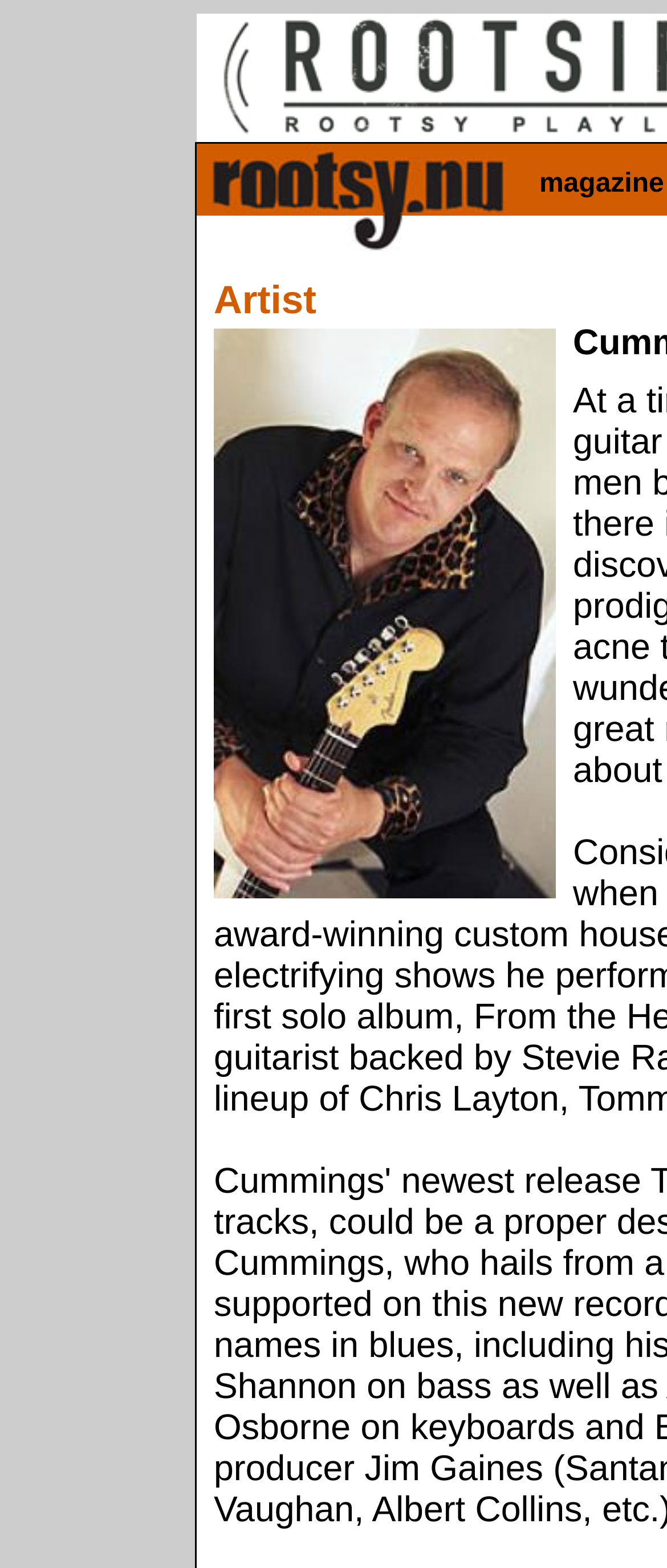Give a short answer using one word or phrase for the question:
How many navigation items are in the top bar?

At least one